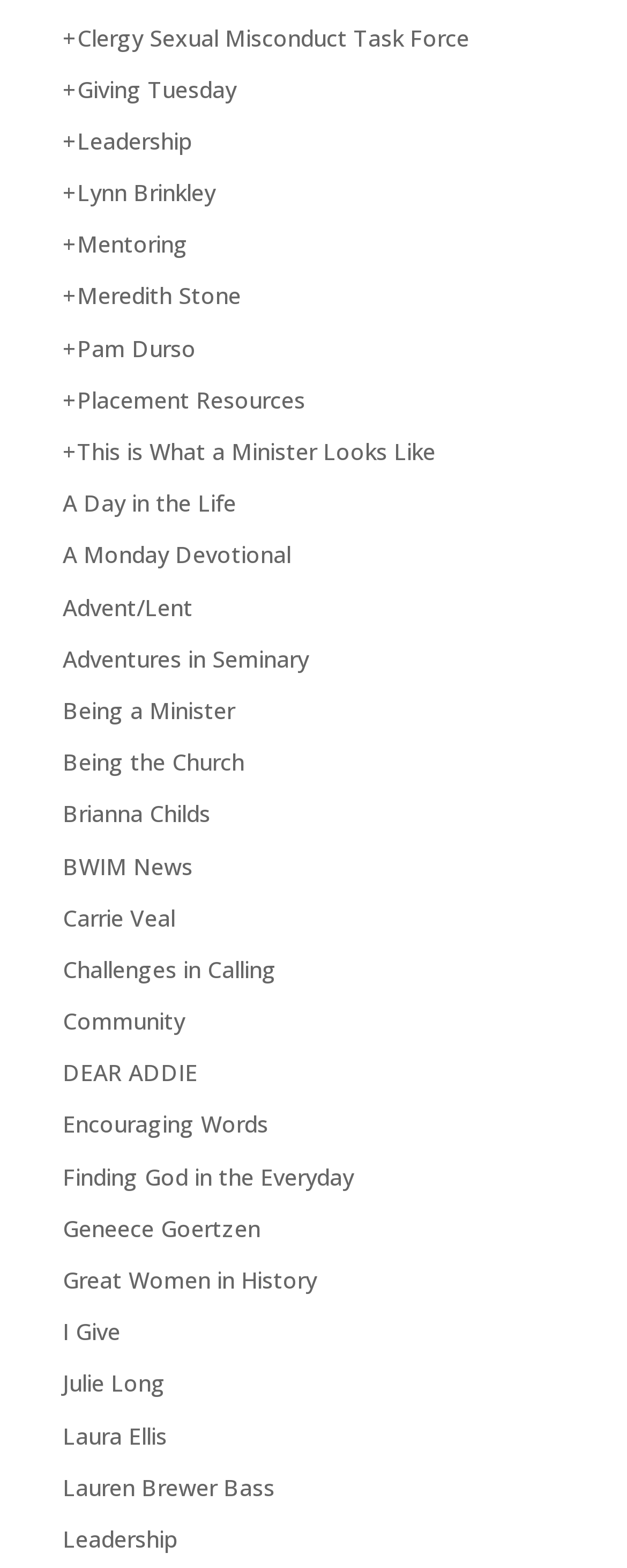Determine the bounding box coordinates of the region to click in order to accomplish the following instruction: "View Leadership page". Provide the coordinates as four float numbers between 0 and 1, specifically [left, top, right, bottom].

[0.1, 0.08, 0.305, 0.099]